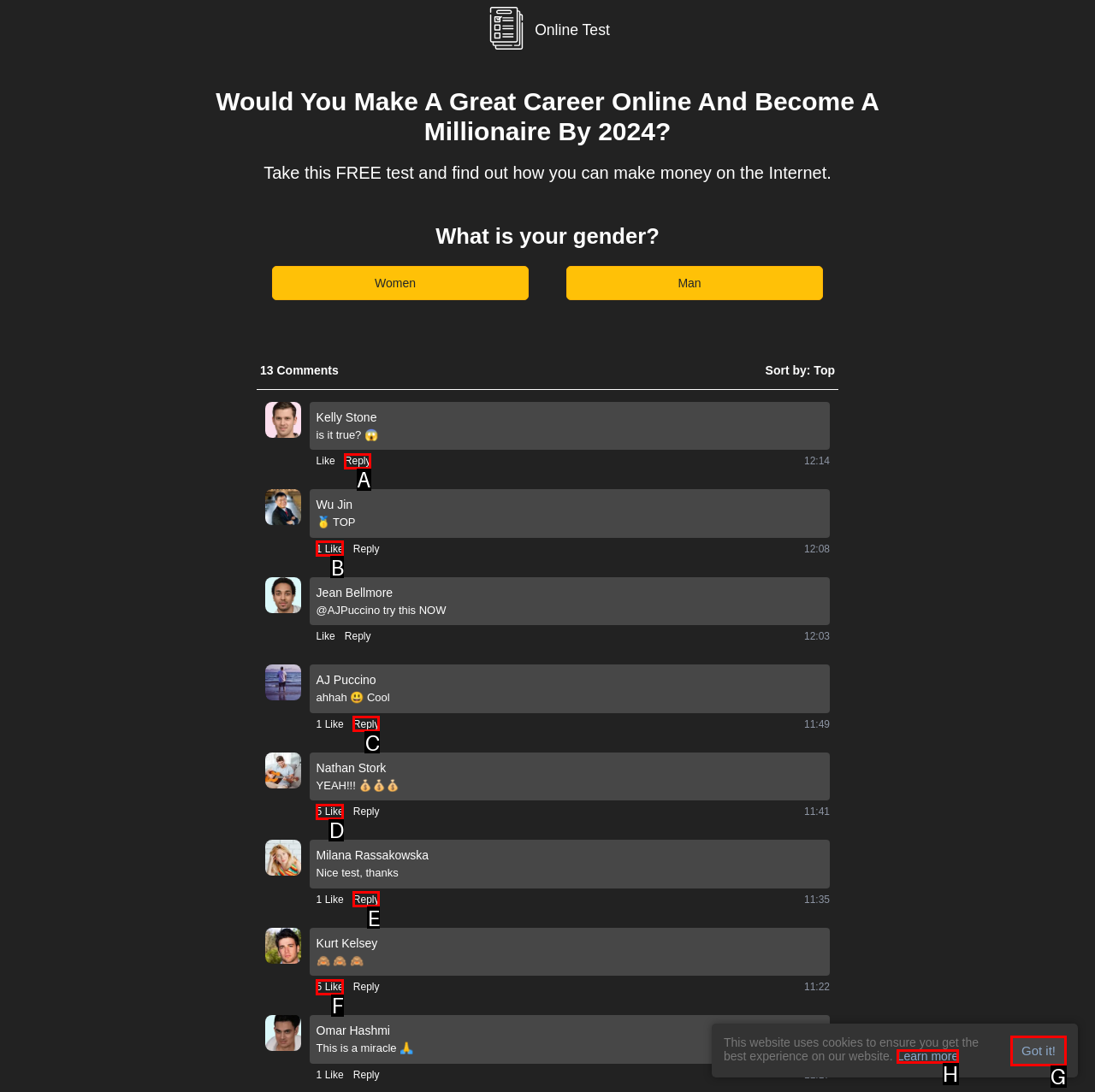Pick the option that best fits the description: Learn more. Reply with the letter of the matching option directly.

H